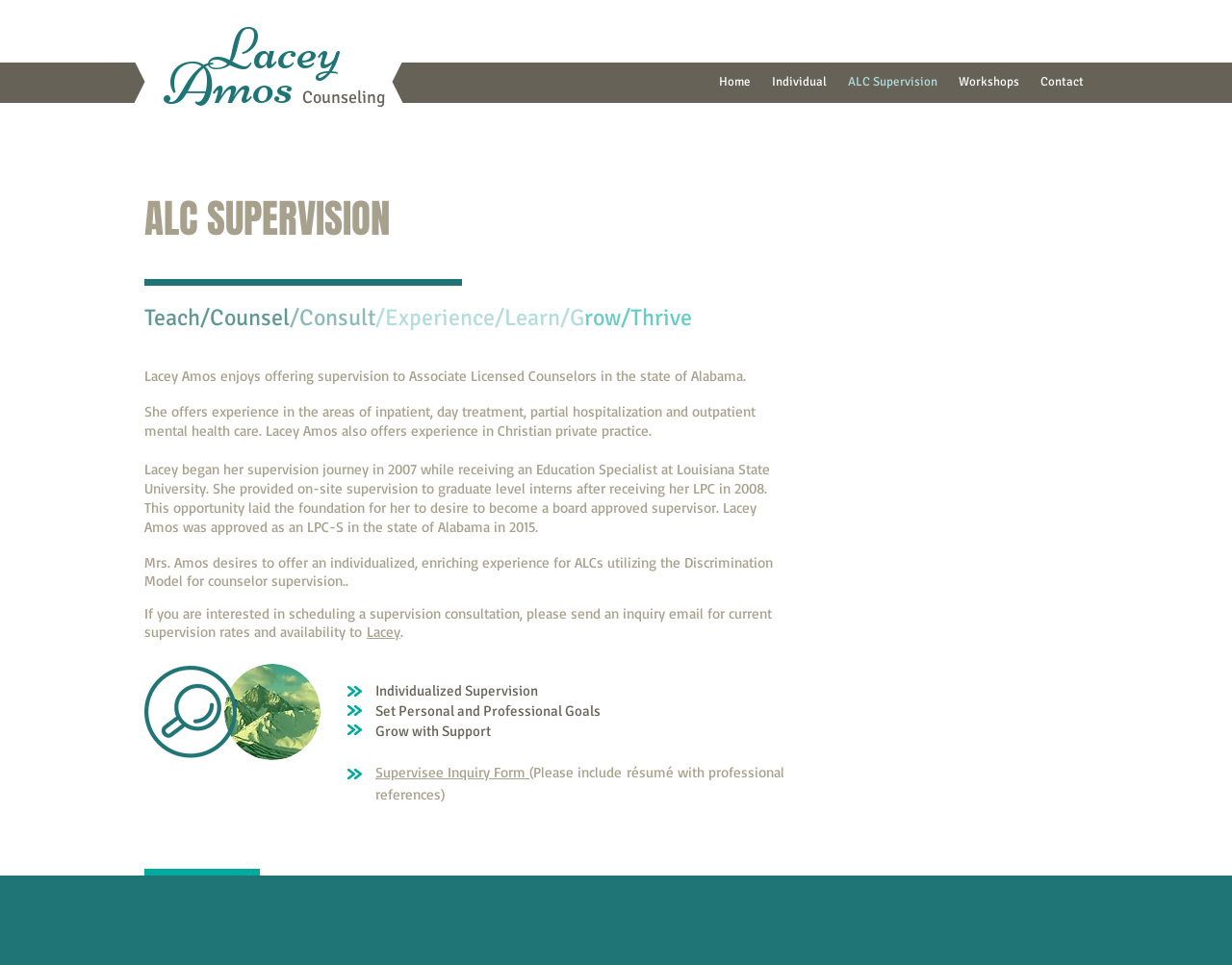Based on the element description résumé with professional references), identify the bounding box coordinates for the UI element. The coordinates should be in the format (top-left x, top-left y, bottom-right x, bottom-right y) and within the 0 to 1 range.

[0.305, 0.791, 0.637, 0.833]